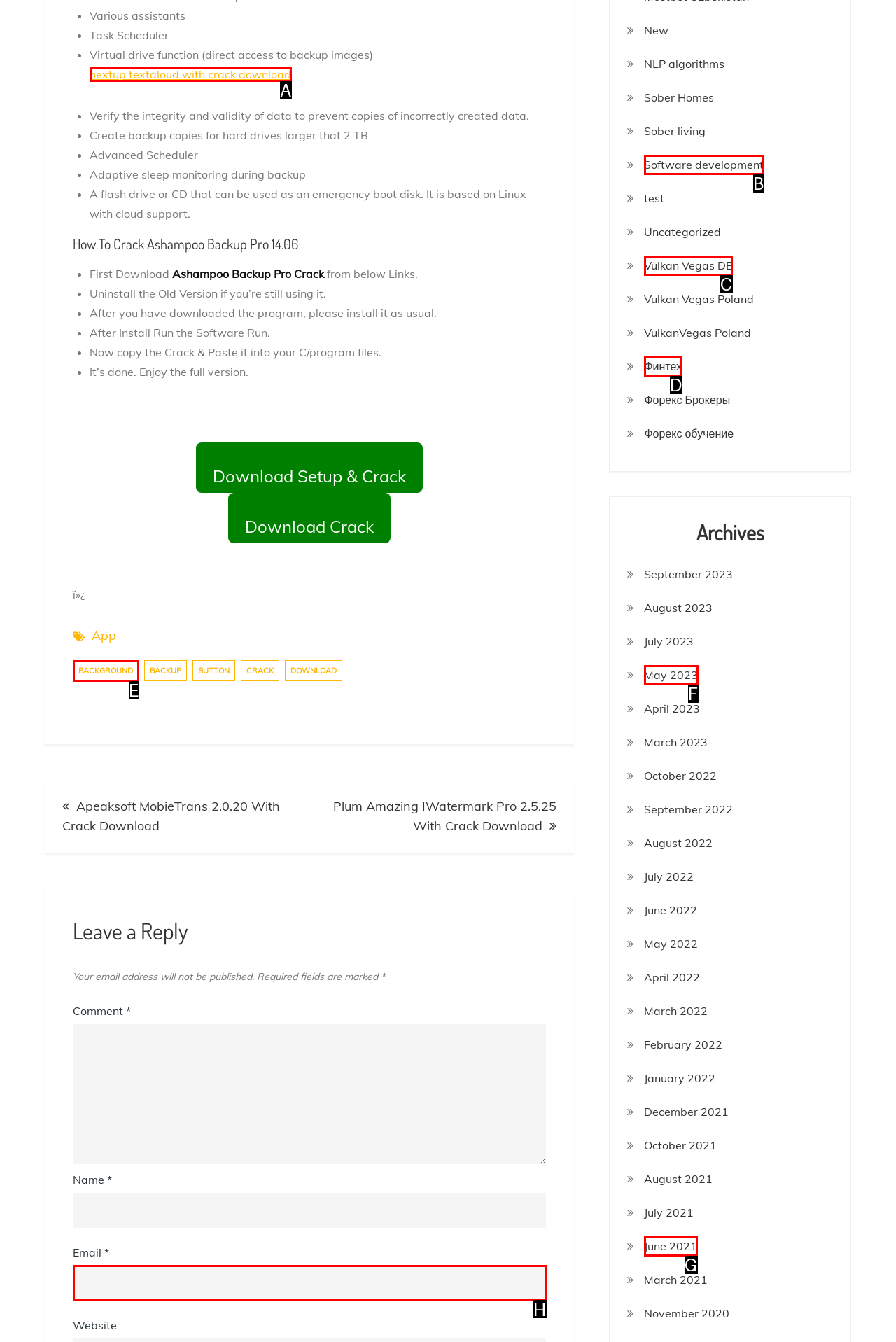Given the description: nextup textaloud with crack download, identify the corresponding option. Answer with the letter of the appropriate option directly.

A